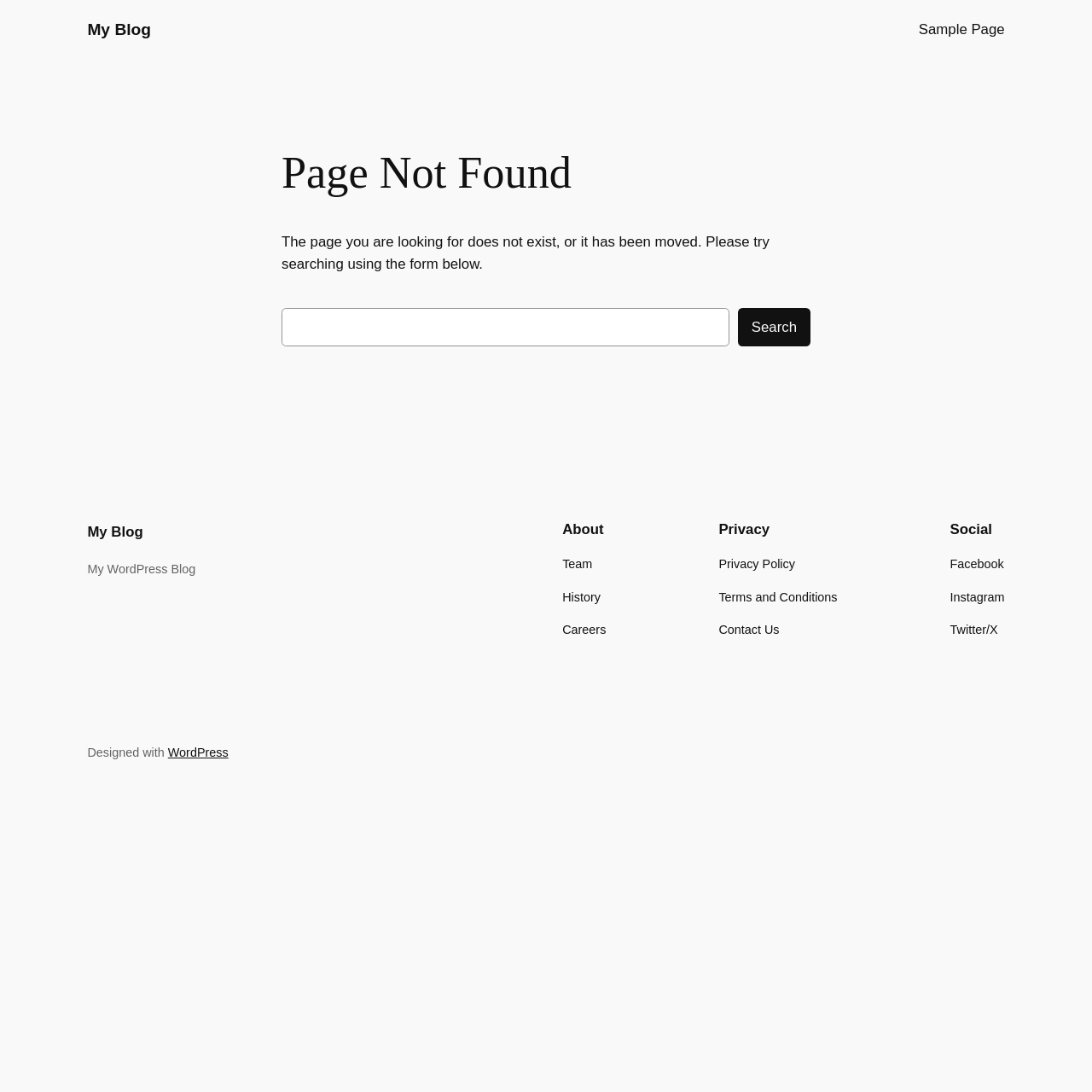What is the purpose of the search form?
Based on the image, provide a one-word or brief-phrase response.

To find a page